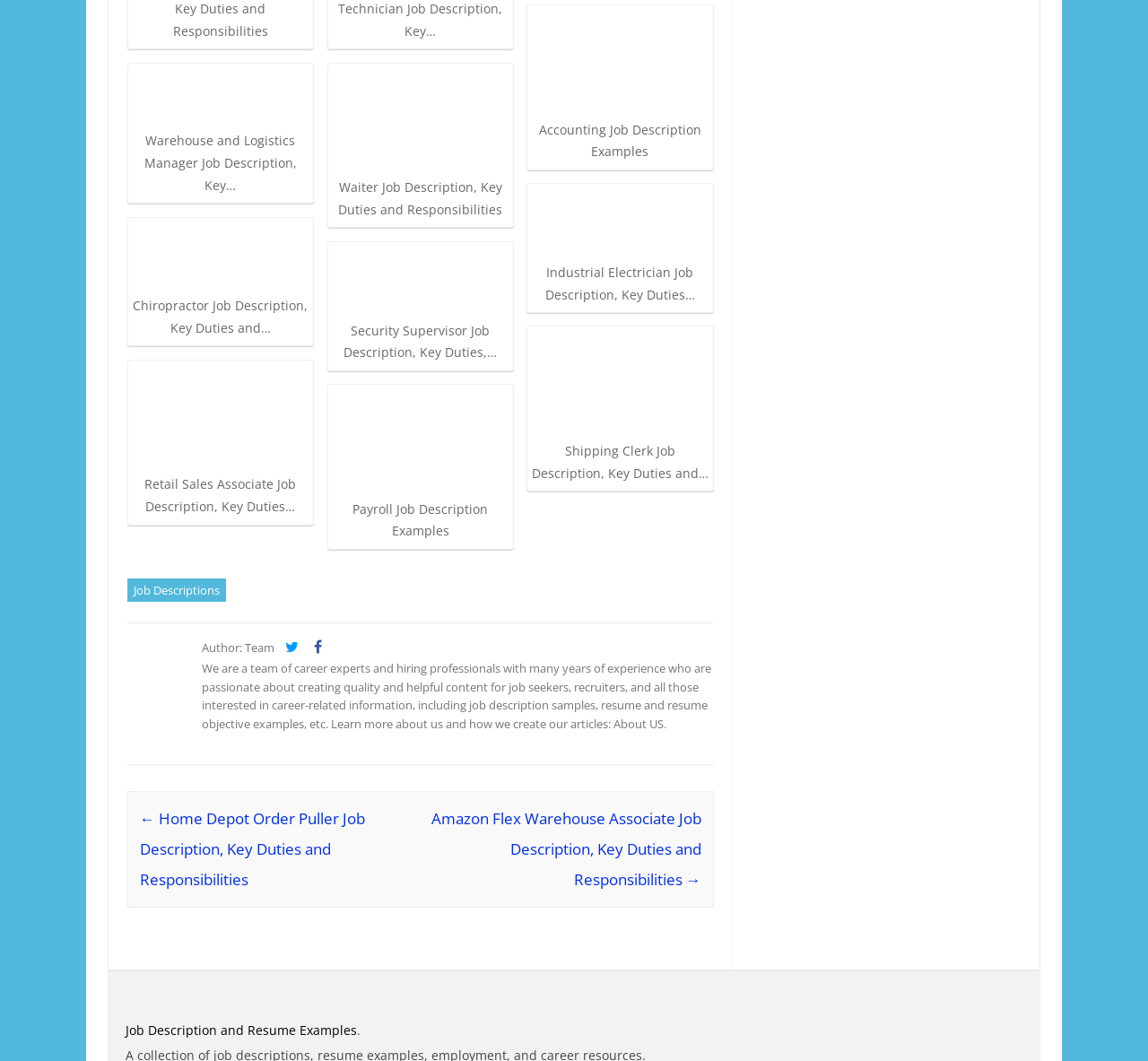Predict the bounding box coordinates of the area that should be clicked to accomplish the following instruction: "View Amazon Flex Warehouse Associate Job Description". The bounding box coordinates should consist of four float numbers between 0 and 1, i.e., [left, top, right, bottom].

[0.375, 0.762, 0.611, 0.839]